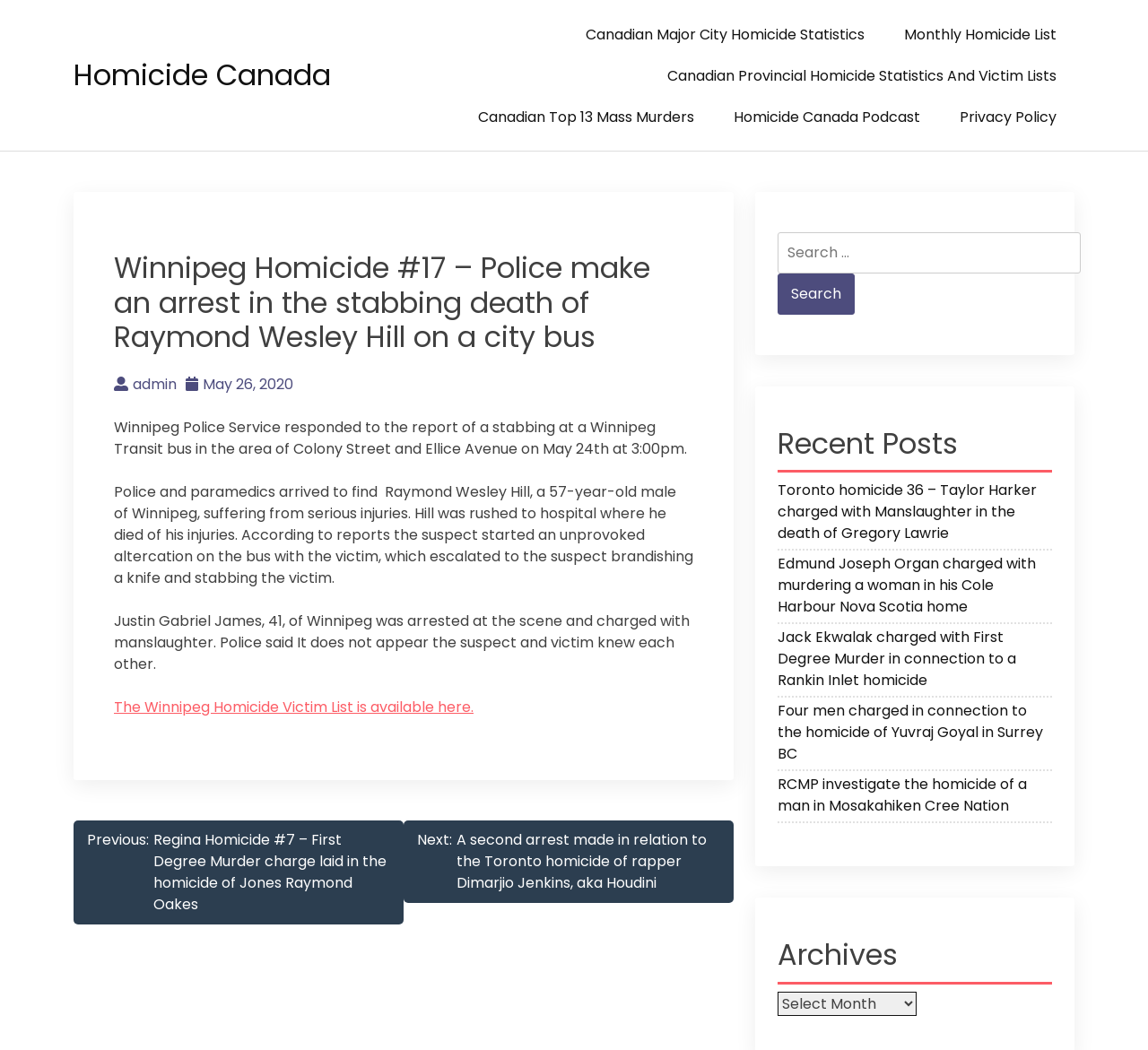Please determine the bounding box coordinates for the element that should be clicked to follow these instructions: "Go to the previous post".

[0.064, 0.781, 0.352, 0.88]